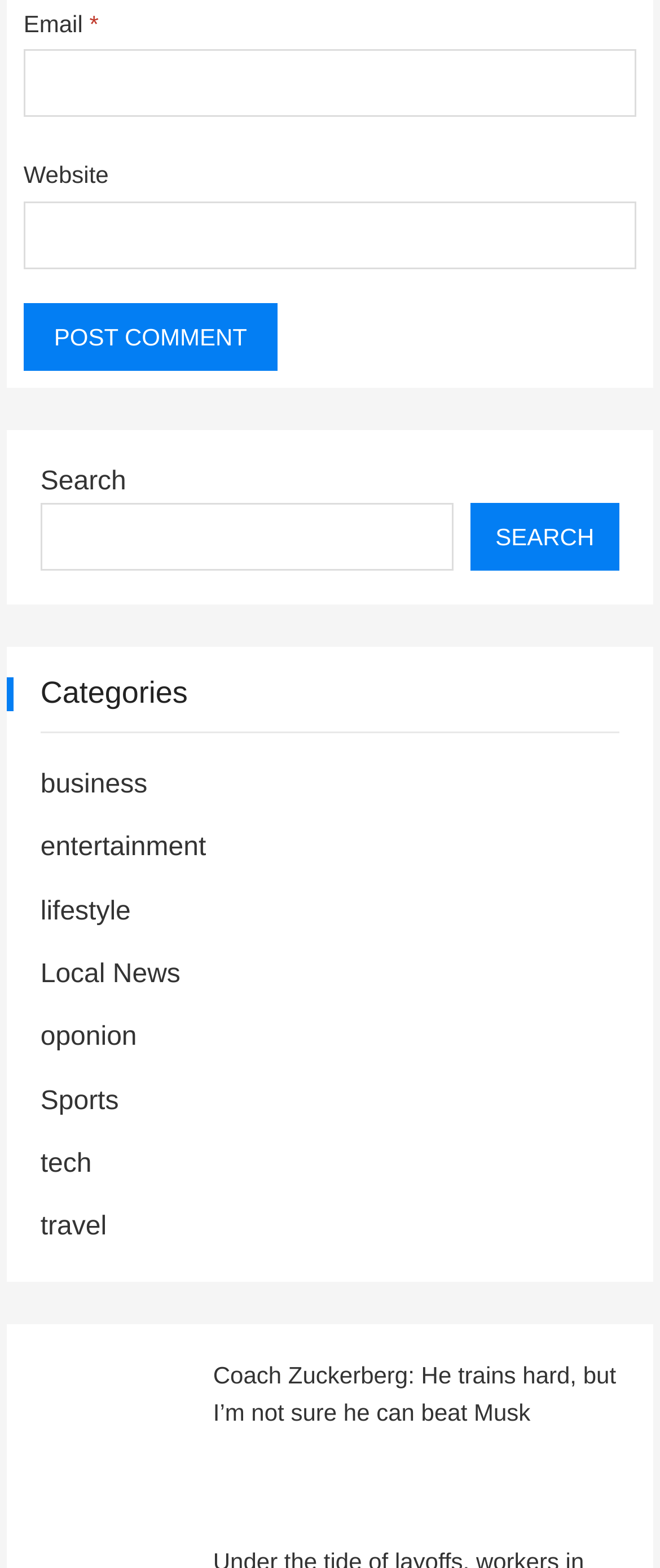Determine the bounding box coordinates in the format (top-left x, top-left y, bottom-right x, bottom-right y). Ensure all values are floating point numbers between 0 and 1. Identify the bounding box of the UI element described by: parent_node: Email * aria-describedby="email-notes" name="email"

[0.036, 0.032, 0.964, 0.075]